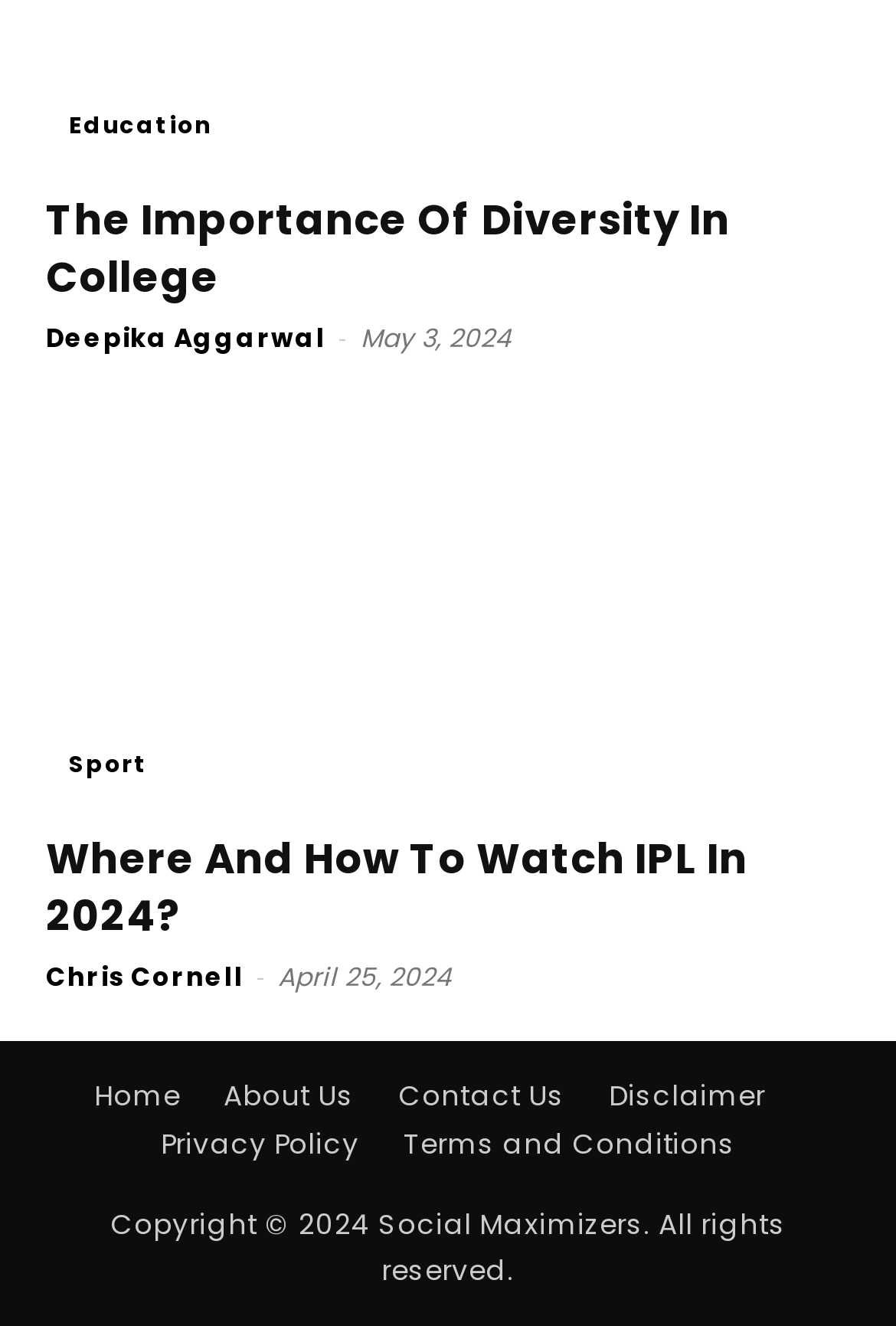What is the category of the article 'Where And How To Watch IPL In 2024?'?
From the image, provide a succinct answer in one word or a short phrase.

Sport